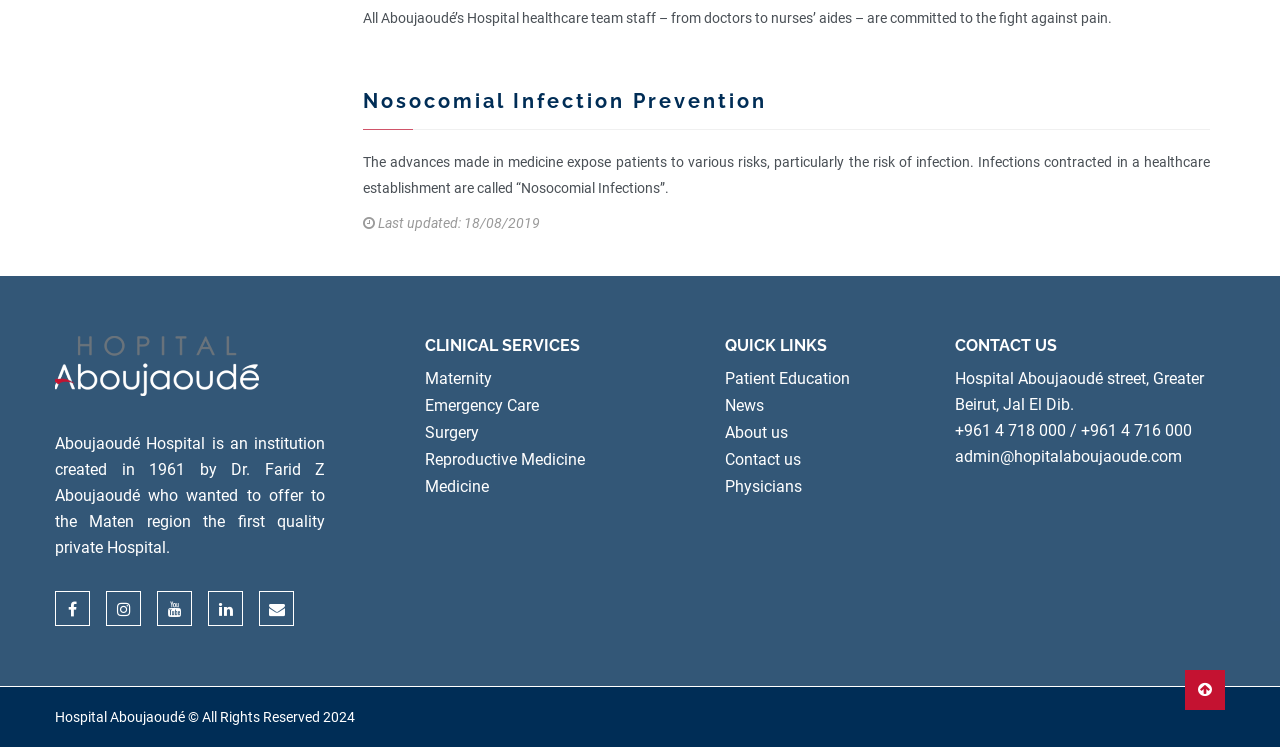Determine the bounding box coordinates of the region to click in order to accomplish the following instruction: "View news". Provide the coordinates as four float numbers between 0 and 1, specifically [left, top, right, bottom].

[0.566, 0.53, 0.597, 0.557]